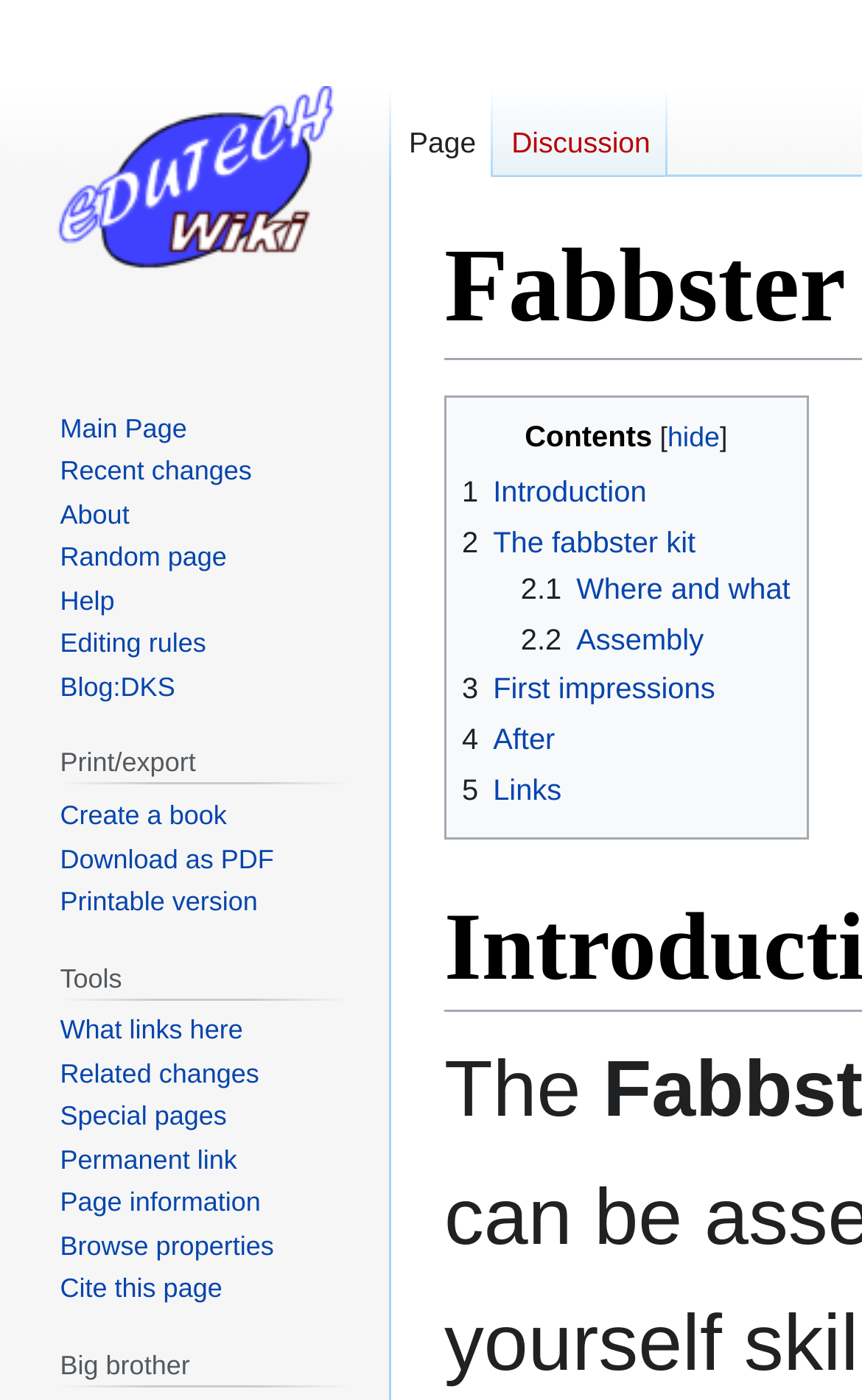Use a single word or phrase to answer the following:
What is the second link in the 'Navigation and help' section?

Recent changes